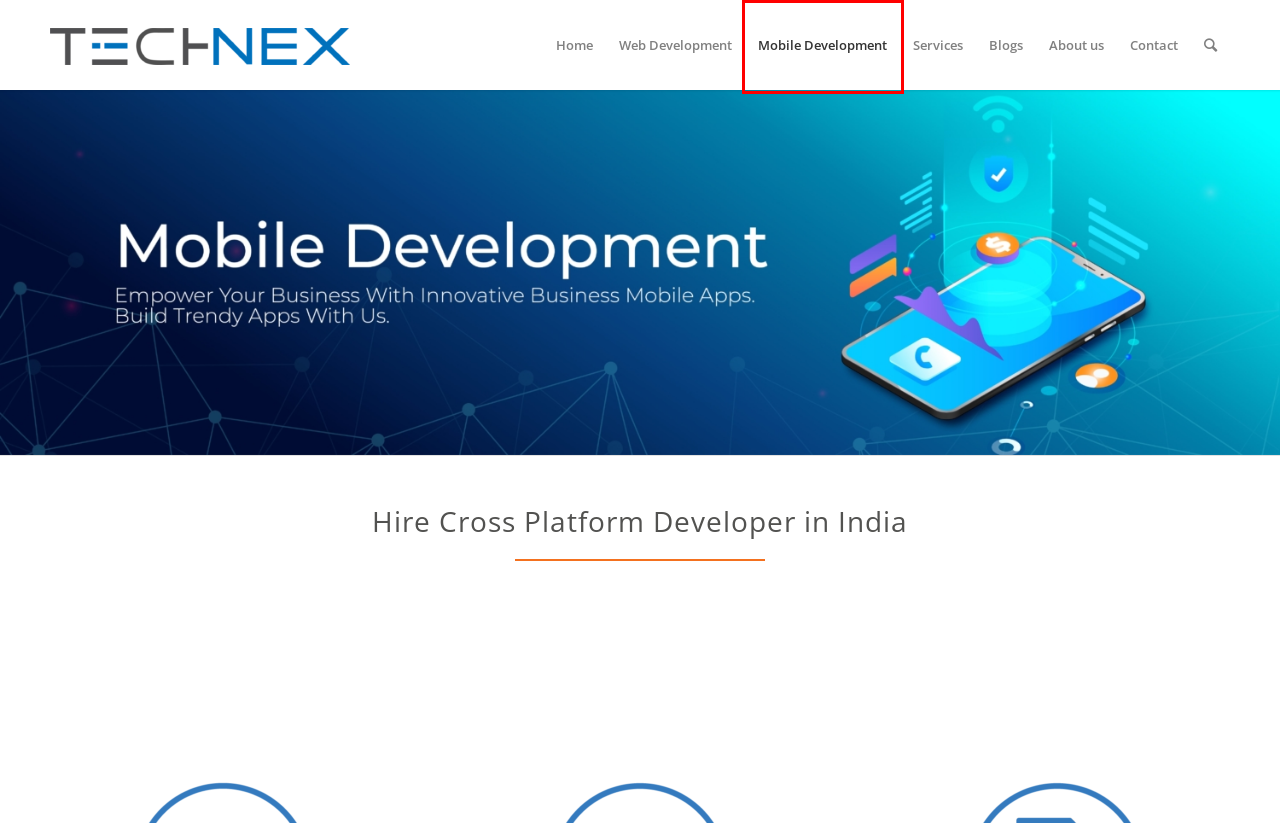Look at the given screenshot of a webpage with a red rectangle bounding box around a UI element. Pick the description that best matches the new webpage after clicking the element highlighted. The descriptions are:
A. Website development company in India | Best PHP Web Development Services in India
B. Custom Software Application Development Services | Software Company
C. Our Processes | Hire Our Experts | TechNex HarvestGrid
D. Our Blogs | TechNex | Best App Development company
E. Mobile Application Development in India | App Developers in India
F. Product Development company in India | New Product Development USA
G. Contact Us | Web Development Services | Mobile App Development
H. Mobile App development company in India | Web development company in India

E